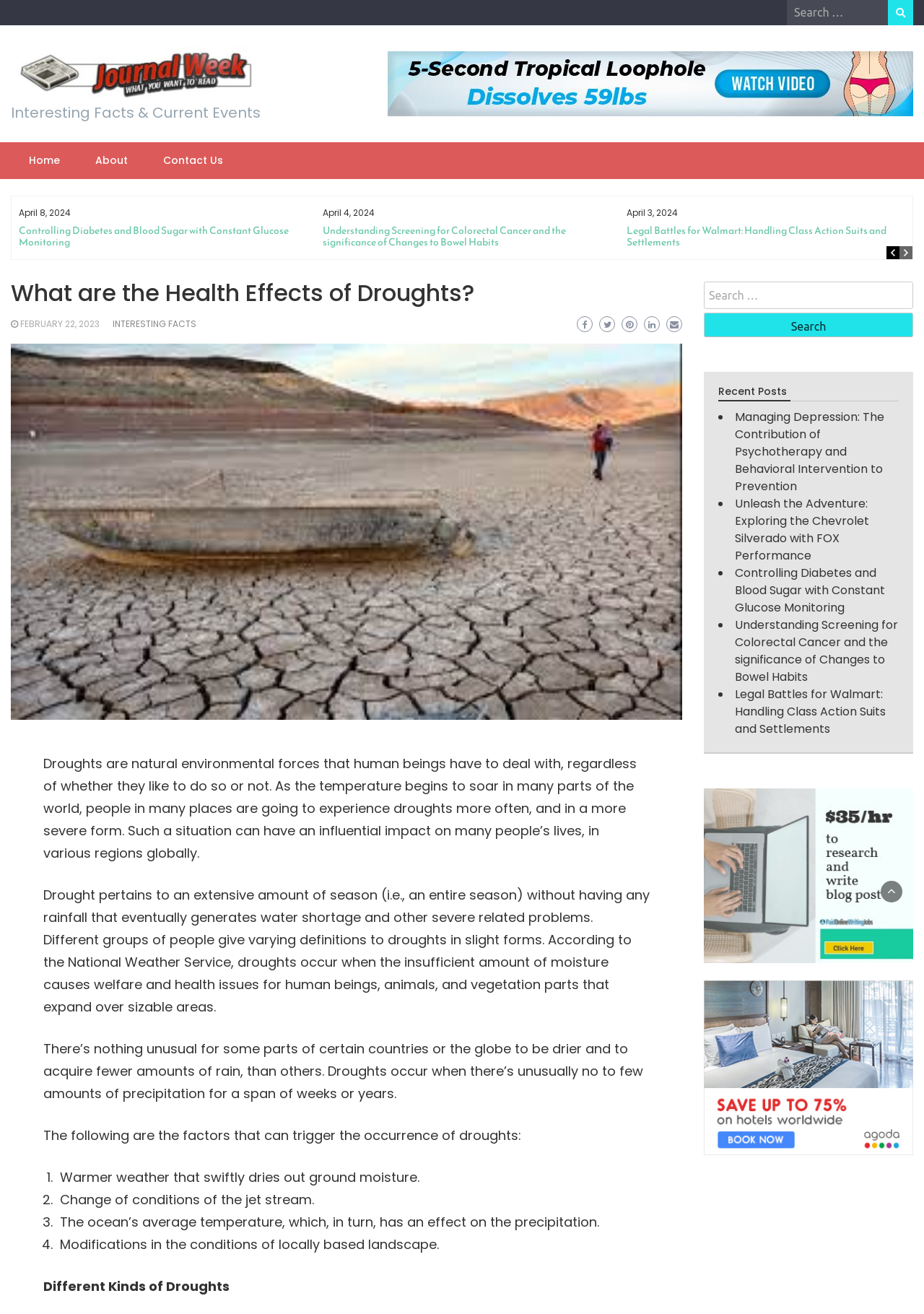Please locate the clickable area by providing the bounding box coordinates to follow this instruction: "Click on 'Home'".

[0.016, 0.108, 0.08, 0.136]